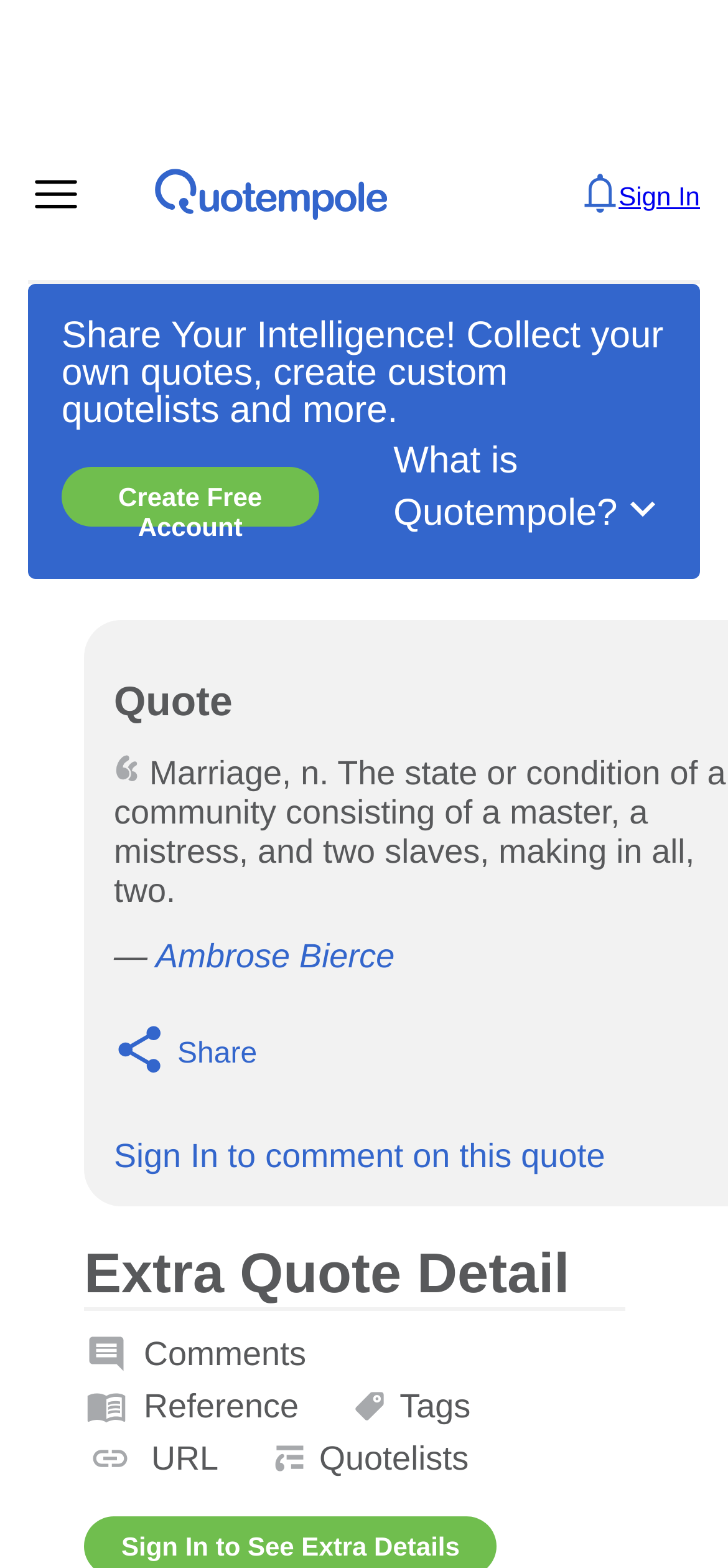Locate the bounding box coordinates of the UI element described by: "Ambrose Bierce". The bounding box coordinates should consist of four float numbers between 0 and 1, i.e., [left, top, right, bottom].

[0.214, 0.598, 0.542, 0.622]